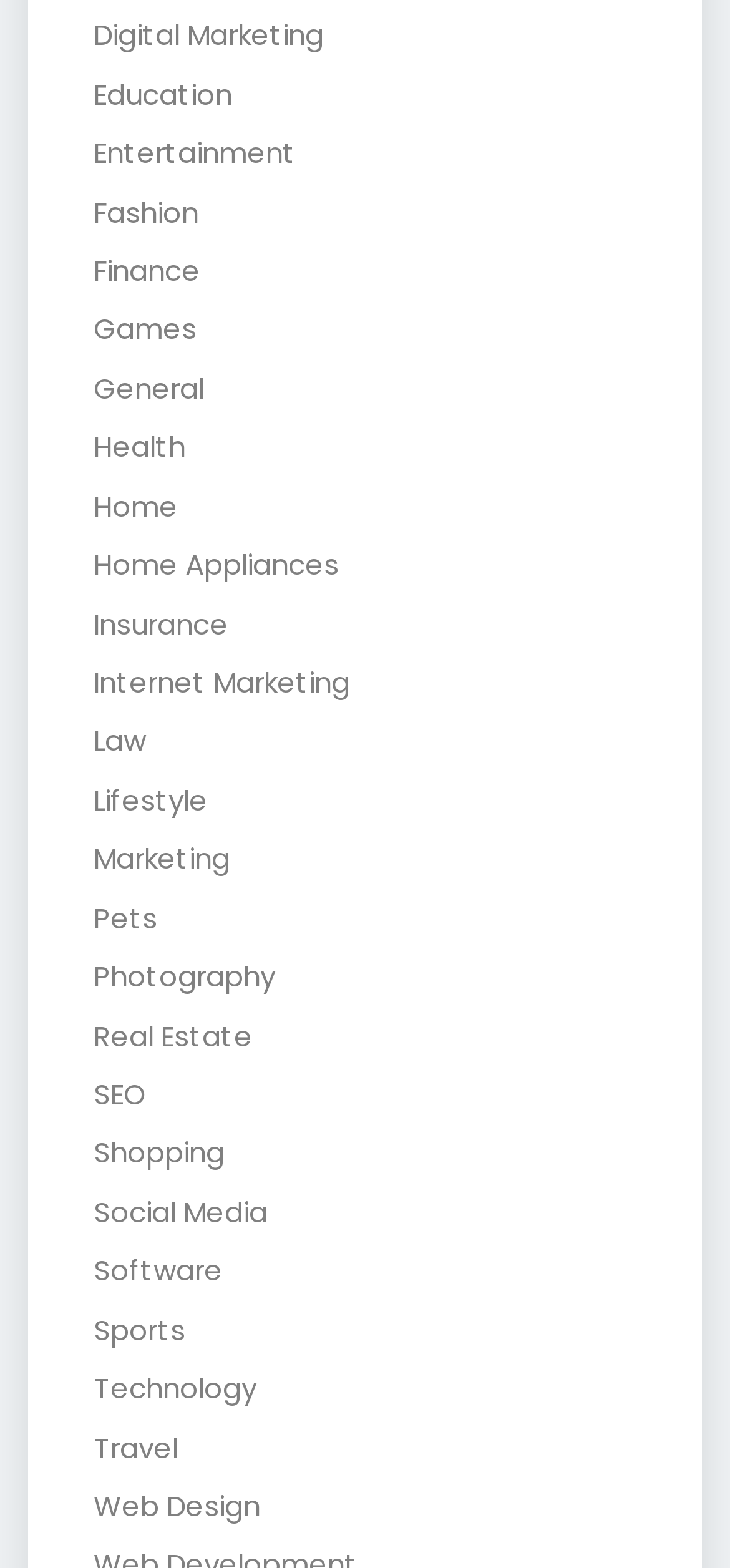Determine the bounding box for the UI element that matches this description: "Internet Marketing".

[0.128, 0.423, 0.479, 0.448]